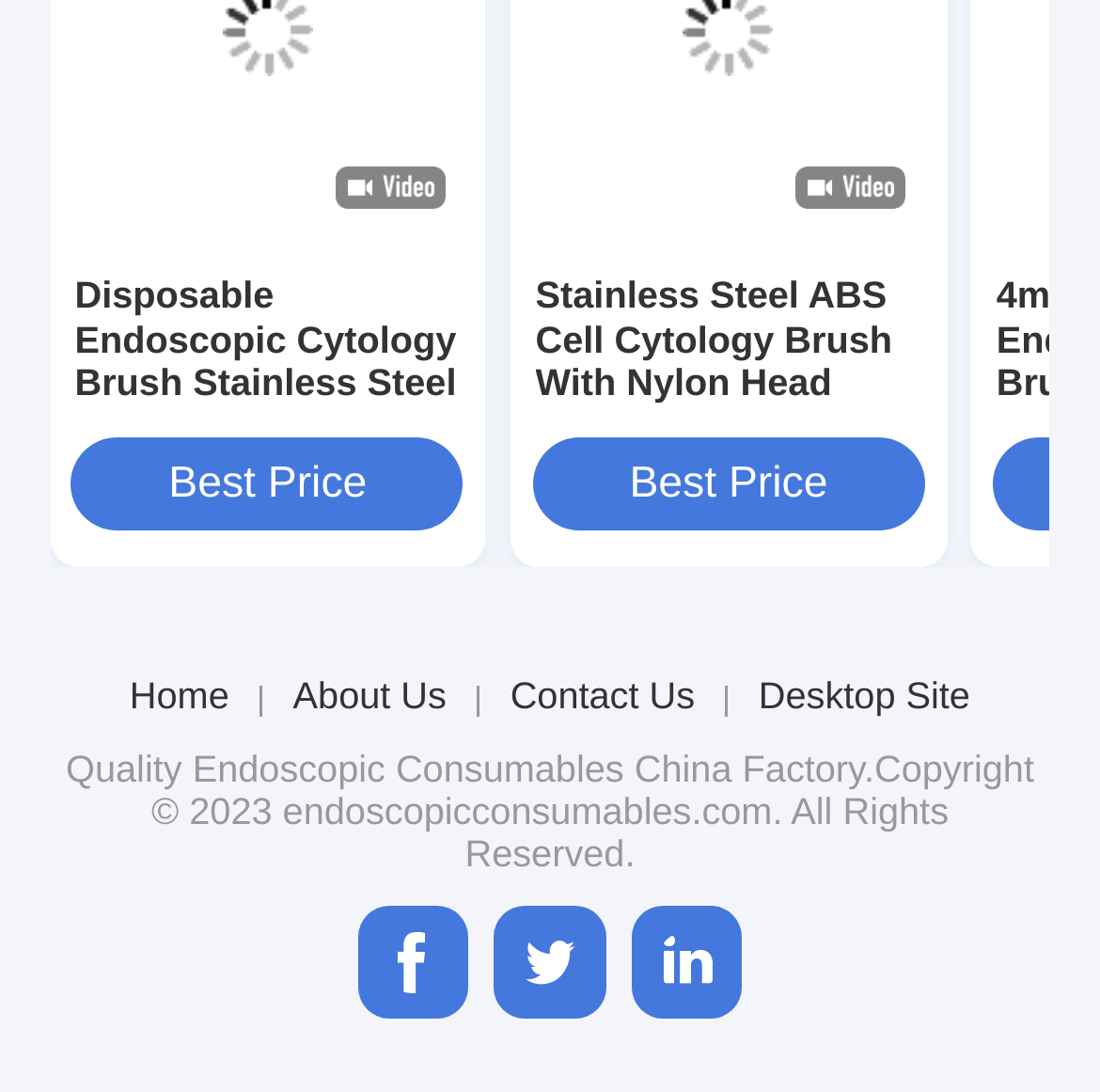What social media platforms are linked at the bottom?
Provide a one-word or short-phrase answer based on the image.

Facebook and LinkedIn